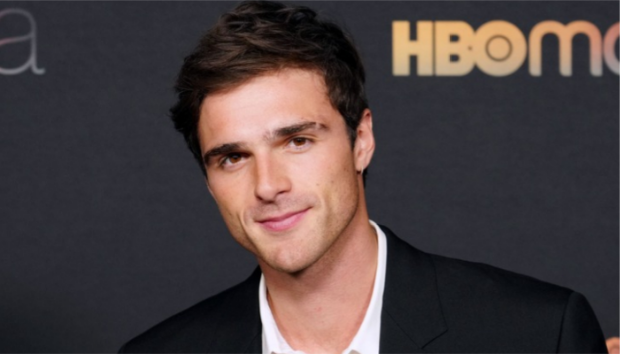Break down the image and describe each part extensively.

The image features a young man with a casual yet sophisticated demeanor, showcasing a confident smile. He has dark, tousled hair and is dressed in a black jacket over a white shirt, creating a stylish contrast. The background hints at a formal event, possibly a red carpet or premiere, with muted tones that enhance the subject’s presence. Prominent in the background is the HBO logo, indicating a connection to the entertainment industry. The overall vibe suggests a moment captured at an important occasion, possibly related to a project or event involving the individual, who is noted for being in the spotlight recently due to a controversial incident involving hotel staff.